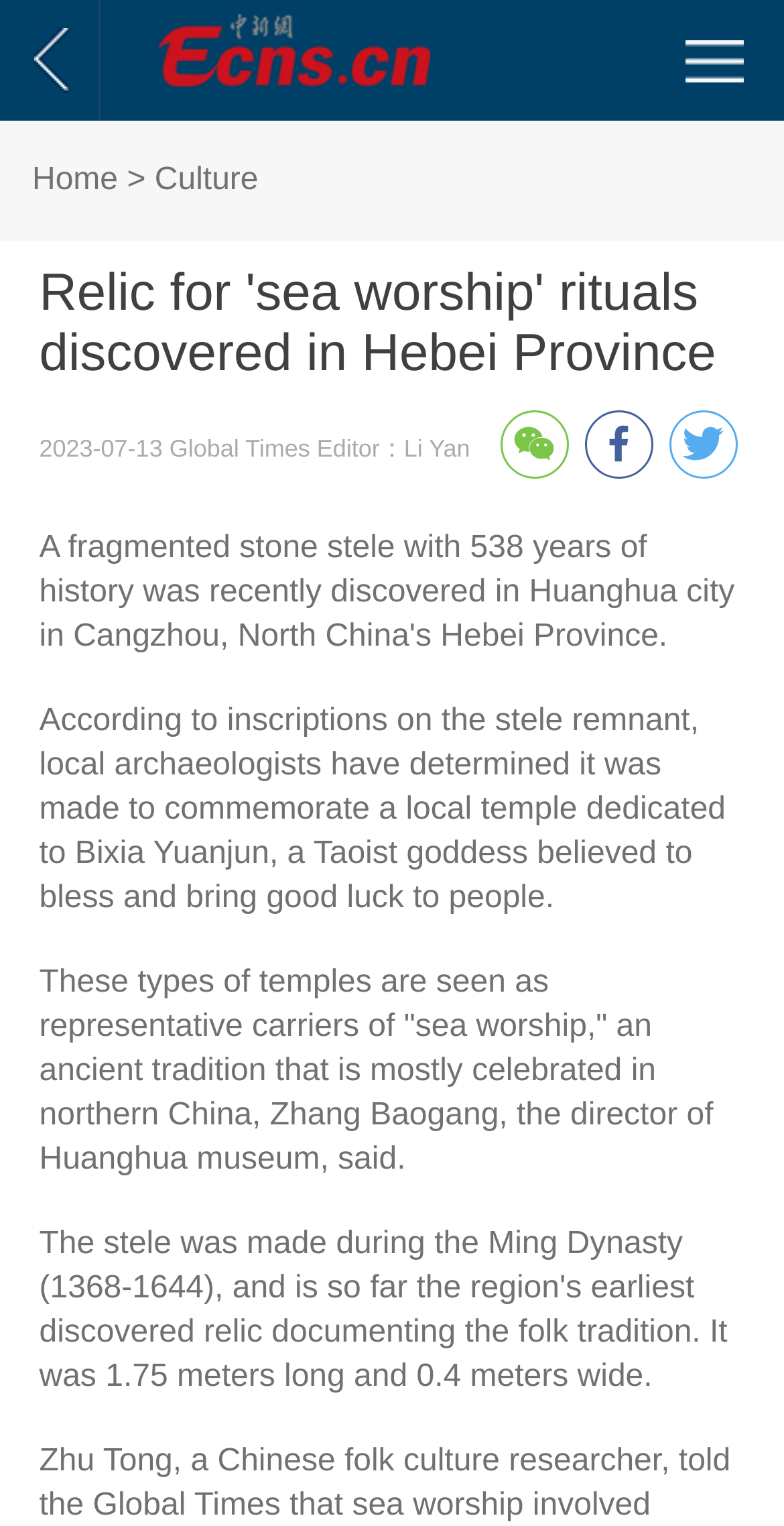What is the date of the article?
Please provide a comprehensive answer based on the details in the screenshot.

I found the date of the article by looking at the text '2023-07-13 Global Times' which is located below the main heading and above the article content.